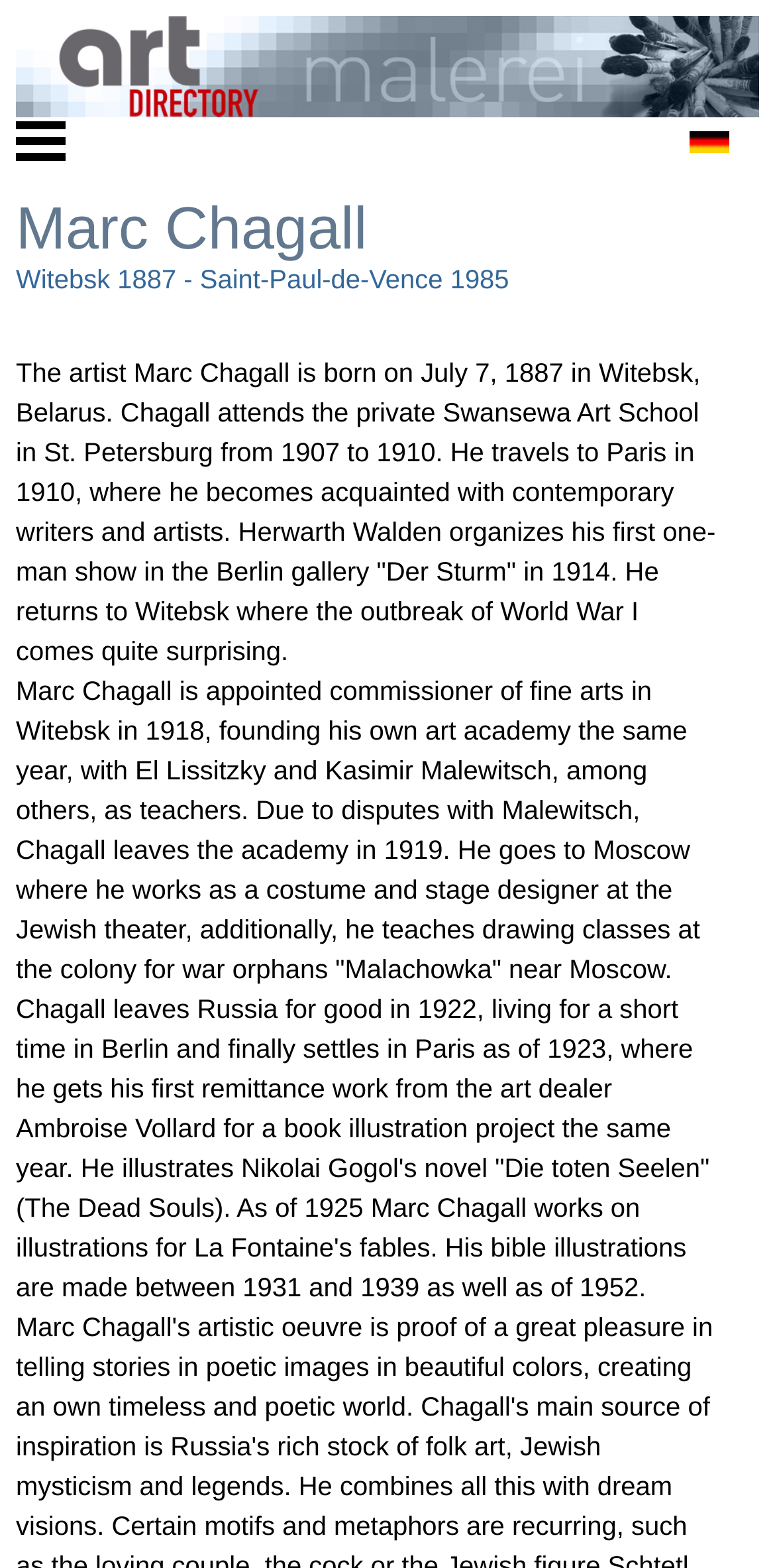Ascertain the bounding box coordinates for the UI element detailed here: "alt="deutsch"". The coordinates should be provided as [left, top, right, bottom] with each value being a float between 0 and 1.

[0.89, 0.083, 0.941, 0.102]